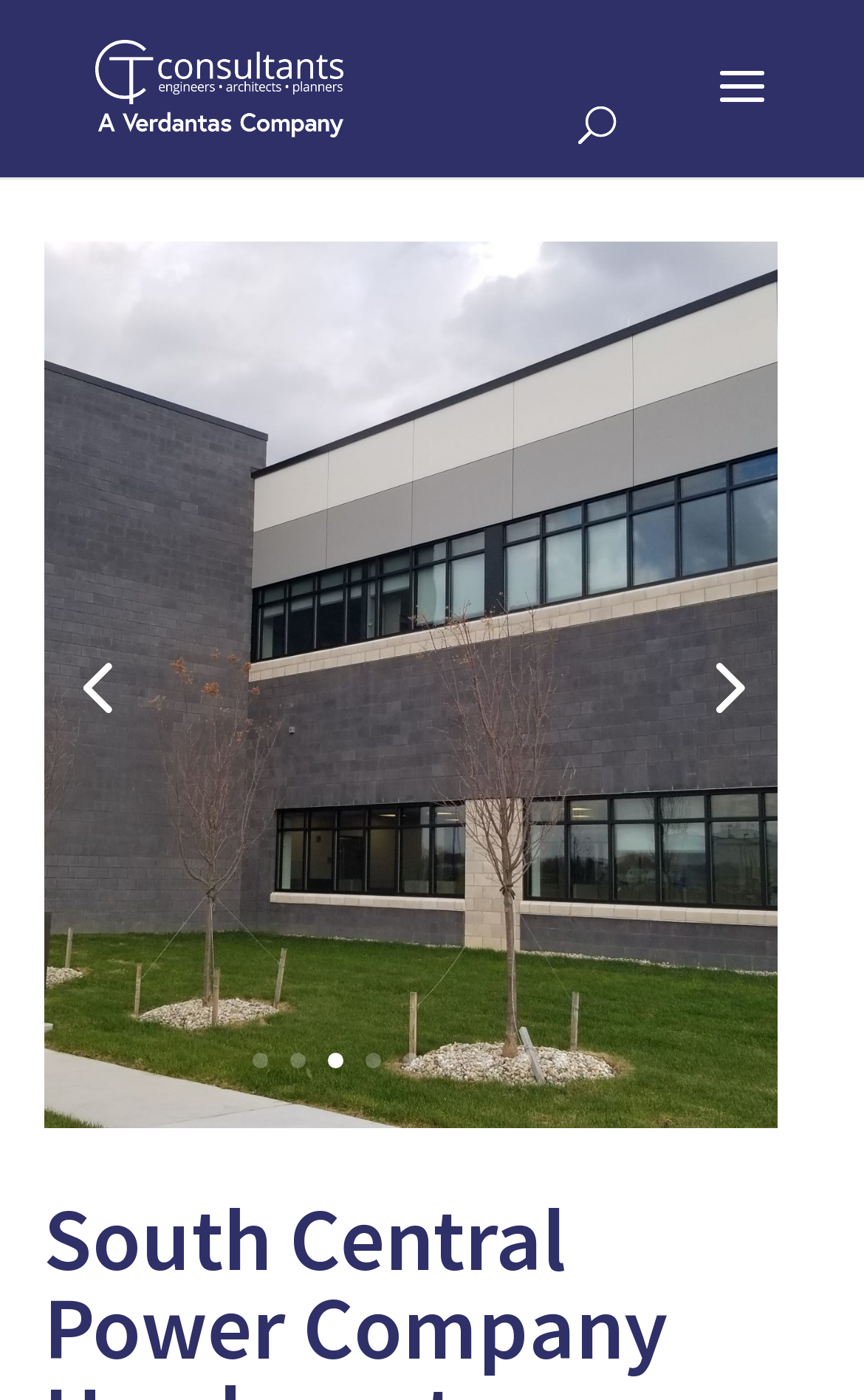Please identify the bounding box coordinates of the element I should click to complete this instruction: 'go to page 4'. The coordinates should be given as four float numbers between 0 and 1, like this: [left, top, right, bottom].

[0.05, 0.451, 0.173, 0.527]